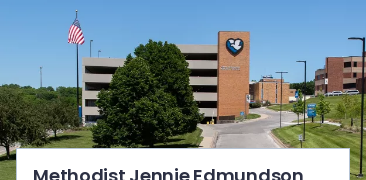What is flying beside the hospital building?
Please provide a comprehensive answer based on the details in the screenshot.

The American flag is gracefully fluttering beside the hospital building, symbolizing the location's pride and connection to the community, and indicating that the hospital is located in the United States.